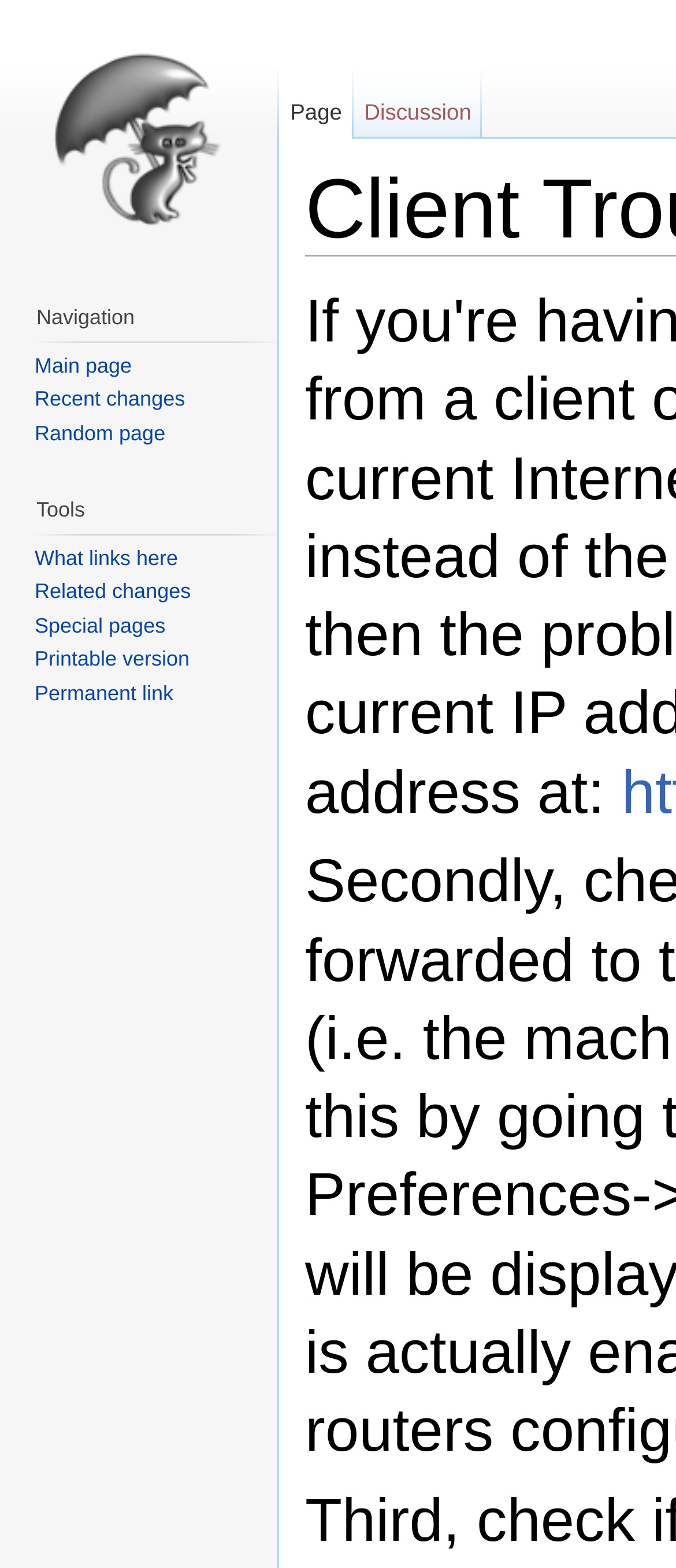Could you specify the bounding box coordinates for the clickable section to complete the following instruction: "Go to page"?

[0.413, 0.044, 0.522, 0.089]